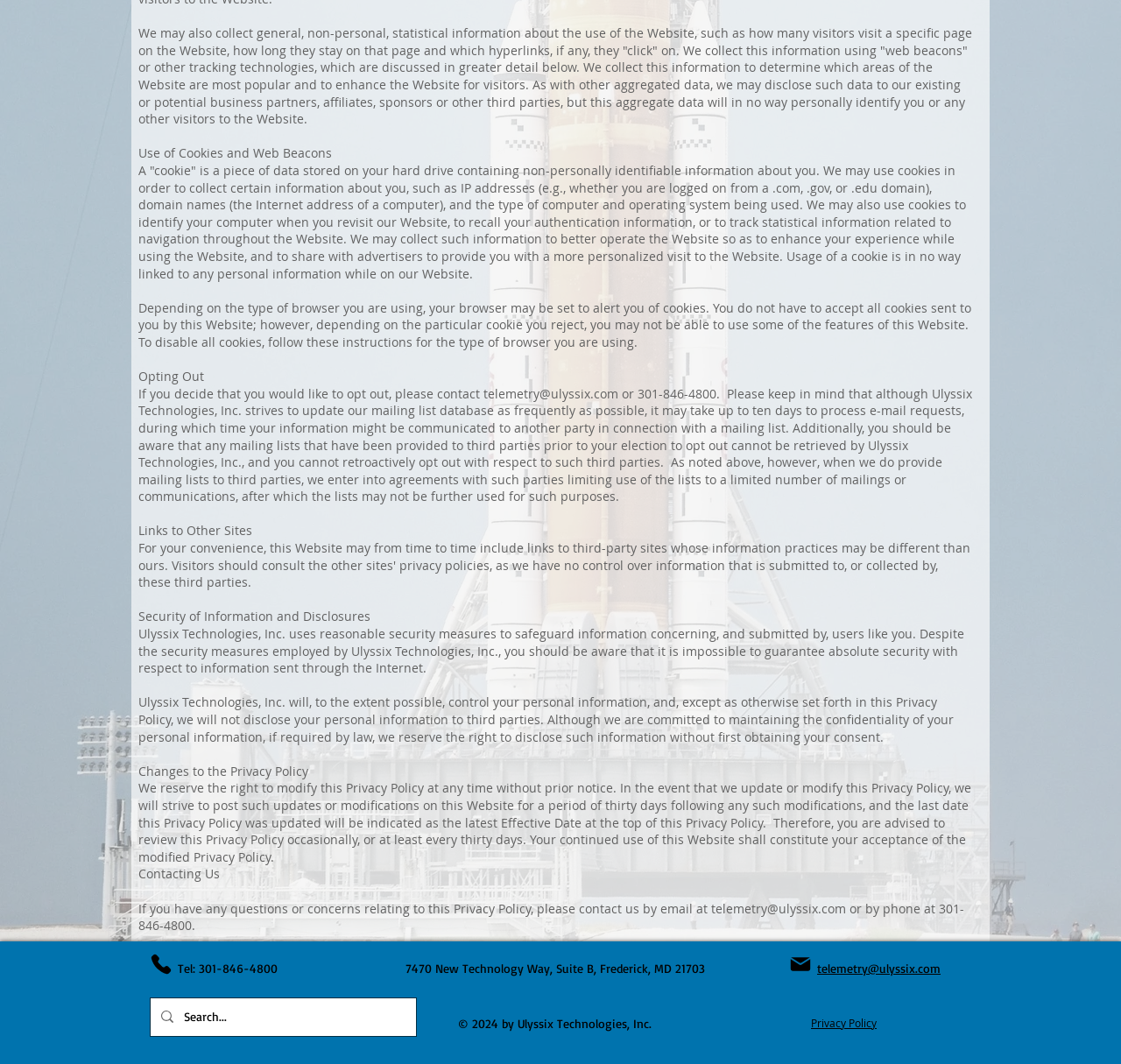Given the element description: "vous connecter", predict the bounding box coordinates of the UI element it refers to, using four float numbers between 0 and 1, i.e., [left, top, right, bottom].

None